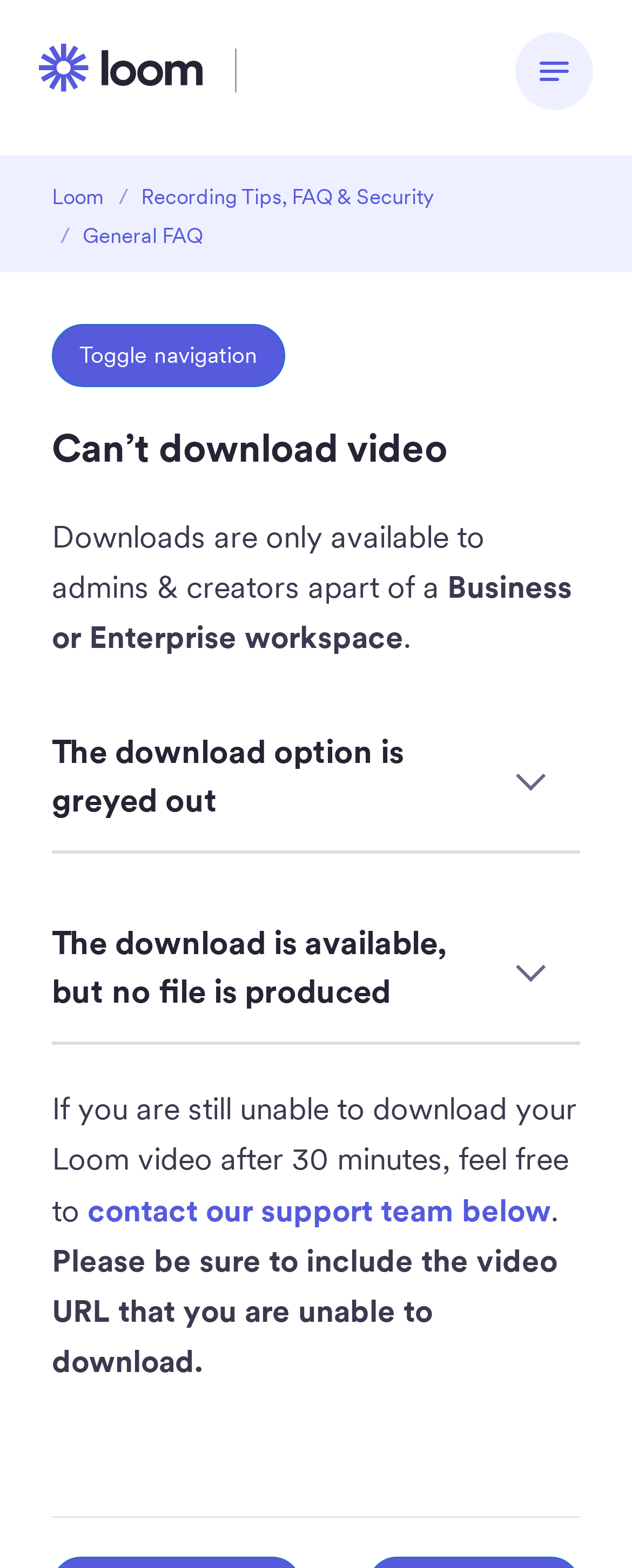Give a one-word or one-phrase response to the question: 
Who can download videos on Loom?

Admins & creators